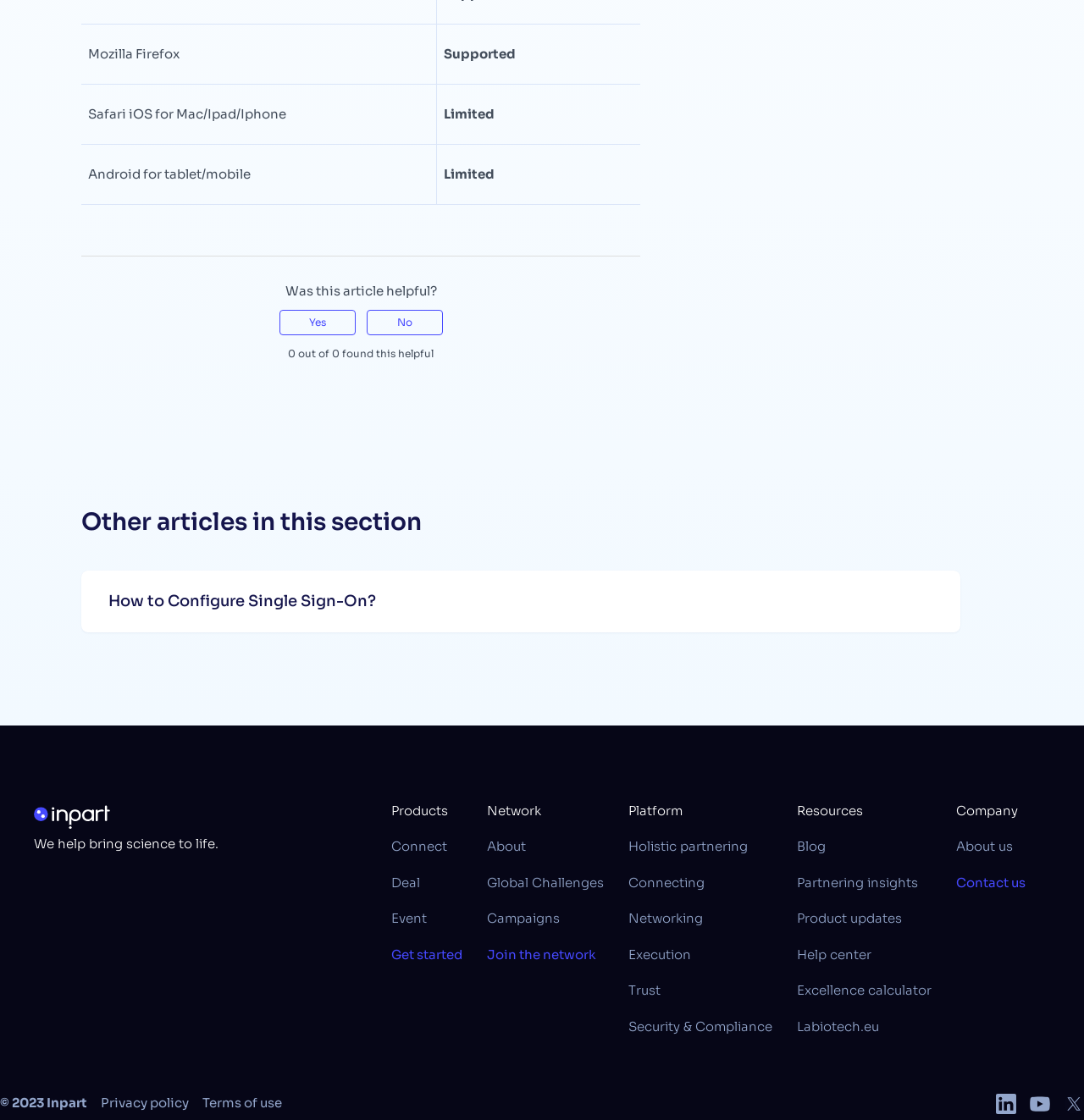Please predict the bounding box coordinates of the element's region where a click is necessary to complete the following instruction: "read about Covid 19". The coordinates should be represented by four float numbers between 0 and 1, i.e., [left, top, right, bottom].

None